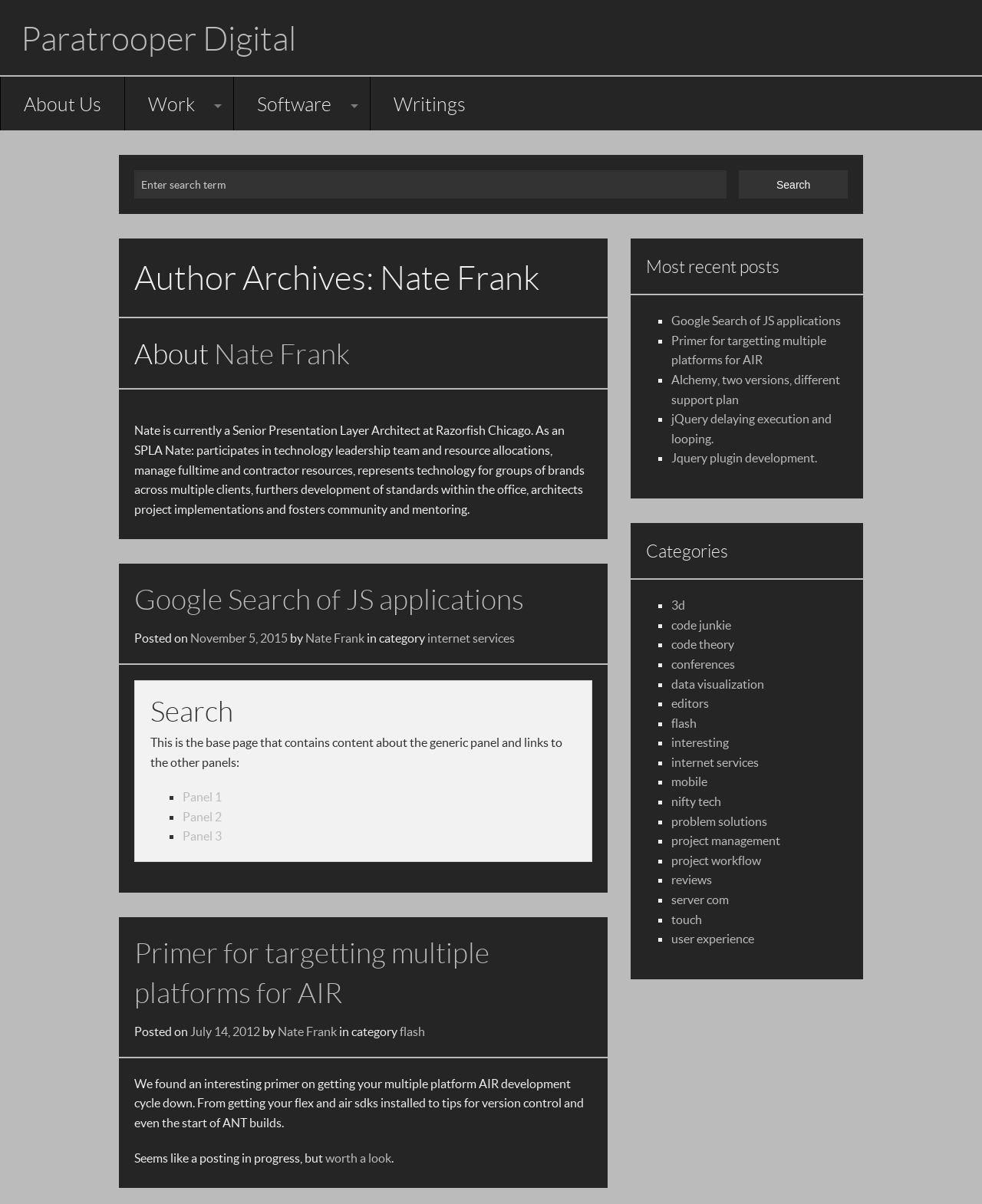Highlight the bounding box coordinates of the element that should be clicked to carry out the following instruction: "Read about Primer for targetting multiple platforms for AIR". The coordinates must be given as four float numbers ranging from 0 to 1, i.e., [left, top, right, bottom].

[0.137, 0.774, 0.603, 0.84]